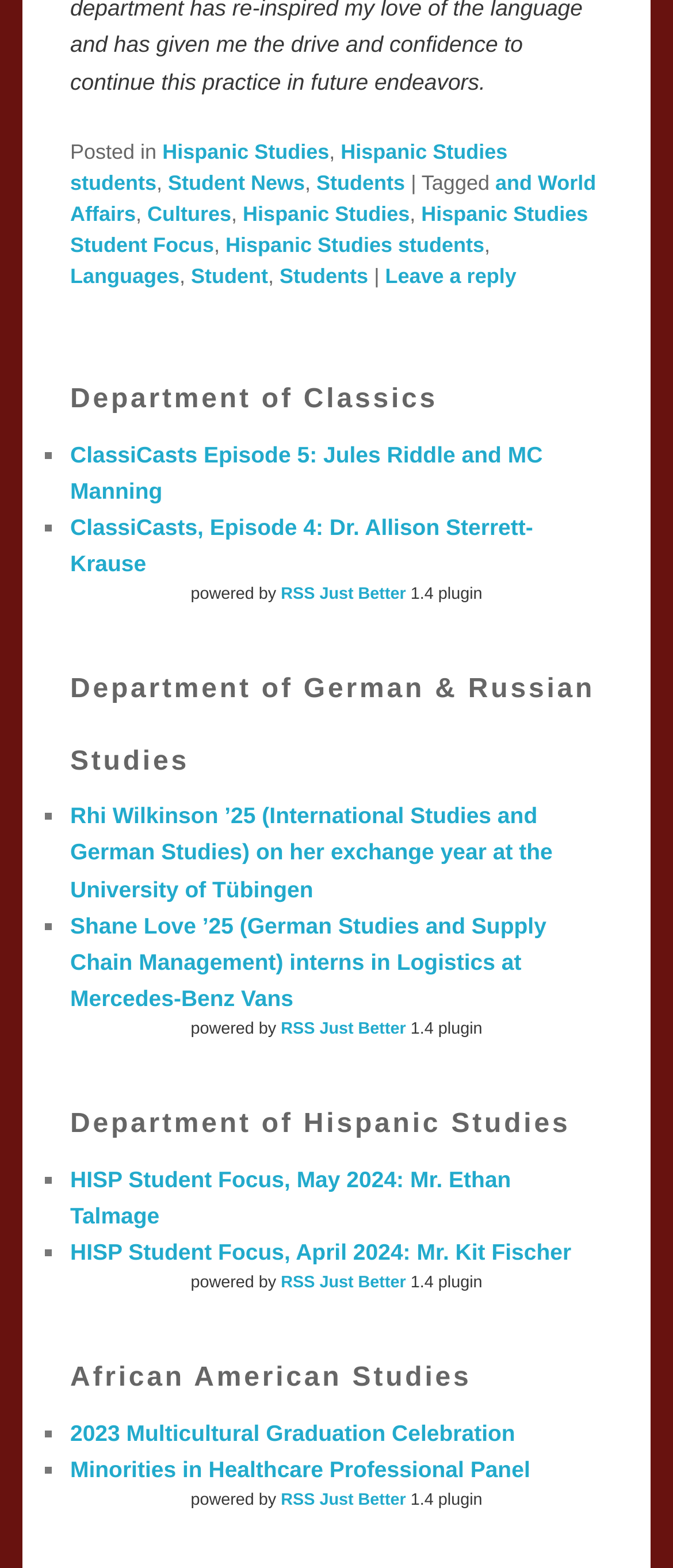Please answer the following question using a single word or phrase: 
What is the topic of the first list item?

ClassiCasts Episode 5